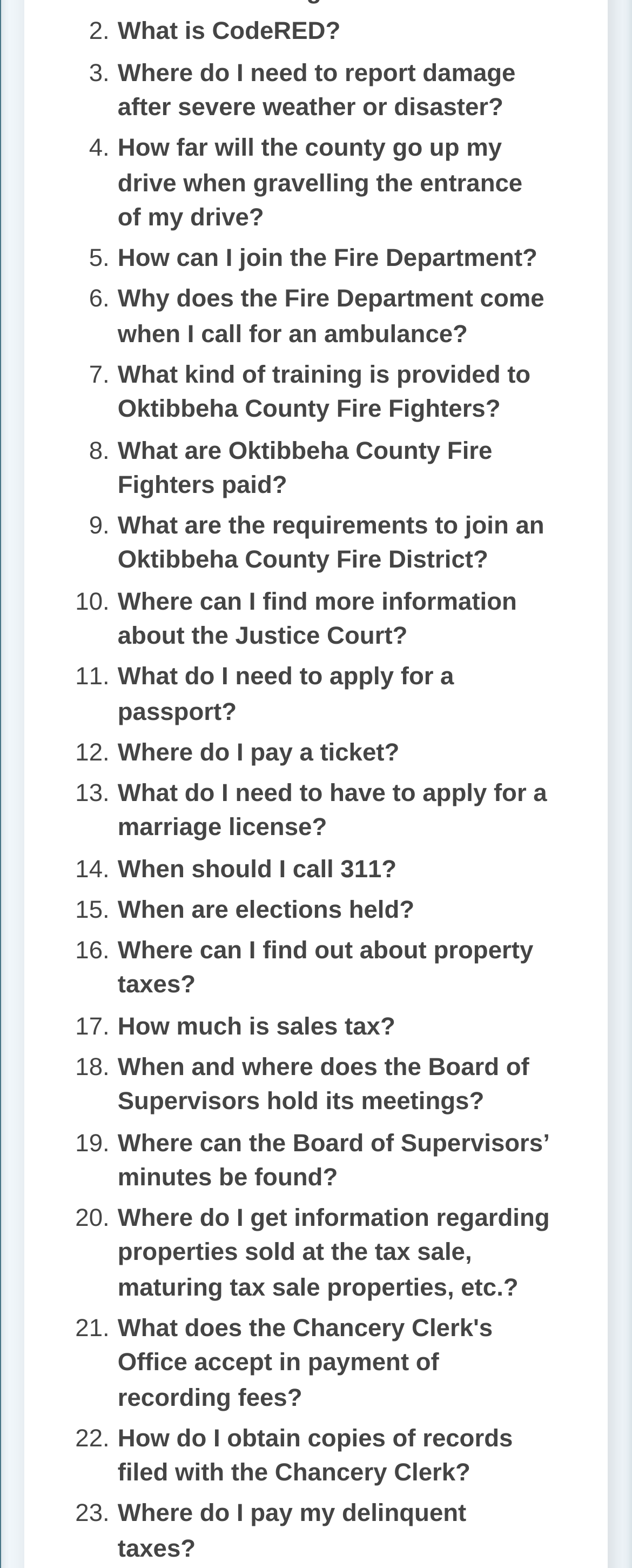How many questions are listed on this webpage?
Provide a short answer using one word or a brief phrase based on the image.

21